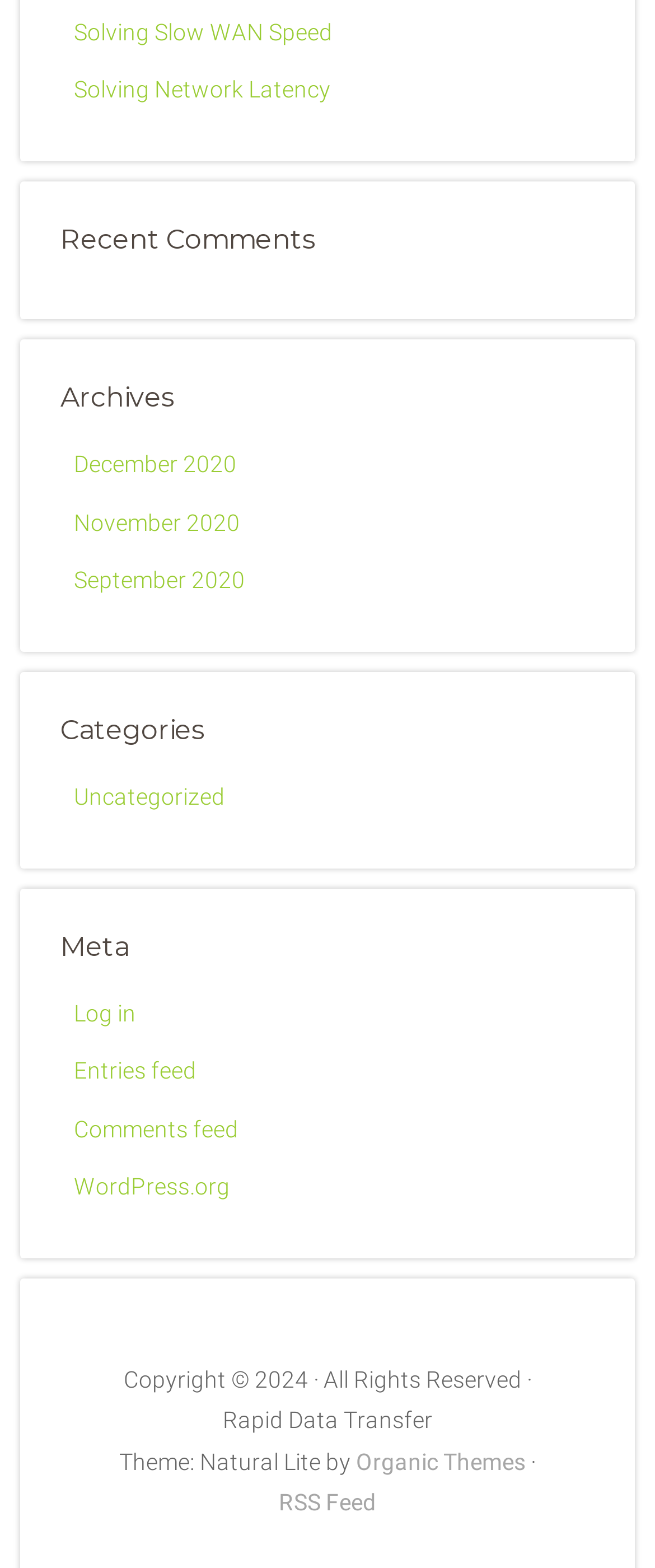What is the position of the link 'Solving Network Latency' relative to the link 'Solving Slow WAN Speed'?
Please provide a single word or phrase as your answer based on the image.

Below